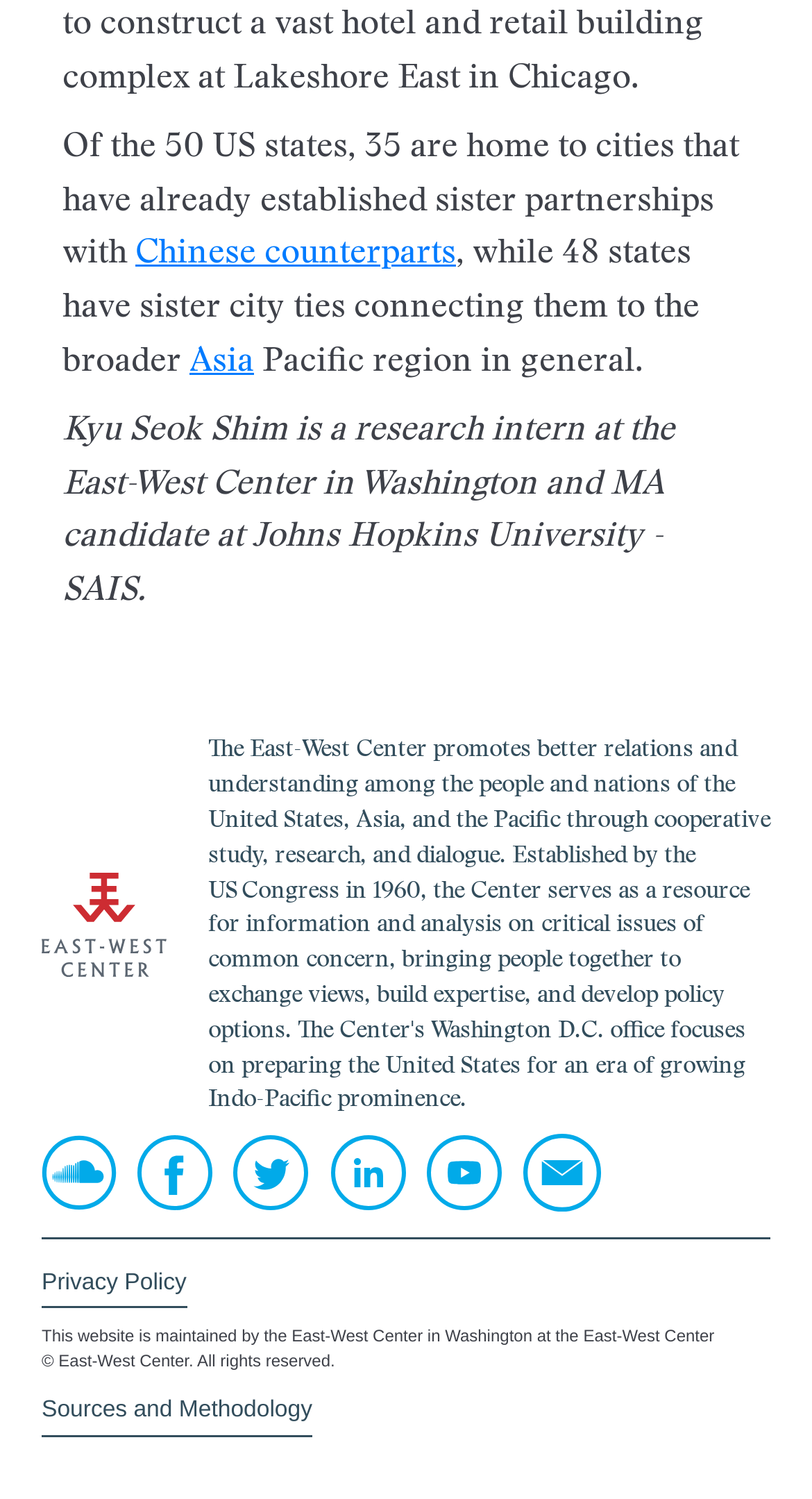Identify the bounding box coordinates for the element that needs to be clicked to fulfill this instruction: "Click on the link to learn more about sister city ties in Asia". Provide the coordinates in the format of four float numbers between 0 and 1: [left, top, right, bottom].

[0.233, 0.223, 0.313, 0.254]